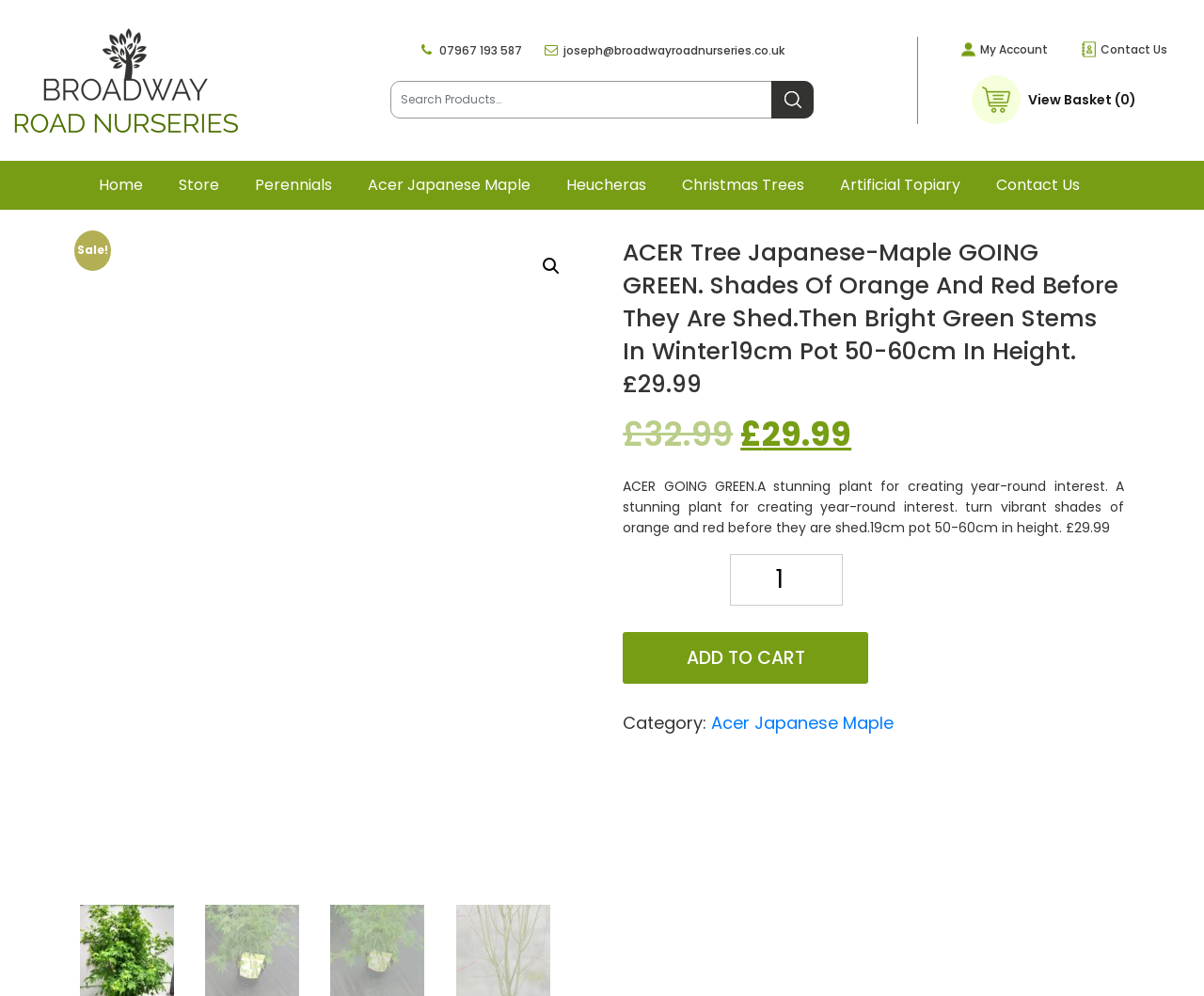Use a single word or phrase to answer the question:
What is the height of the Acer Tree Japanese-Maple?

50-60cm